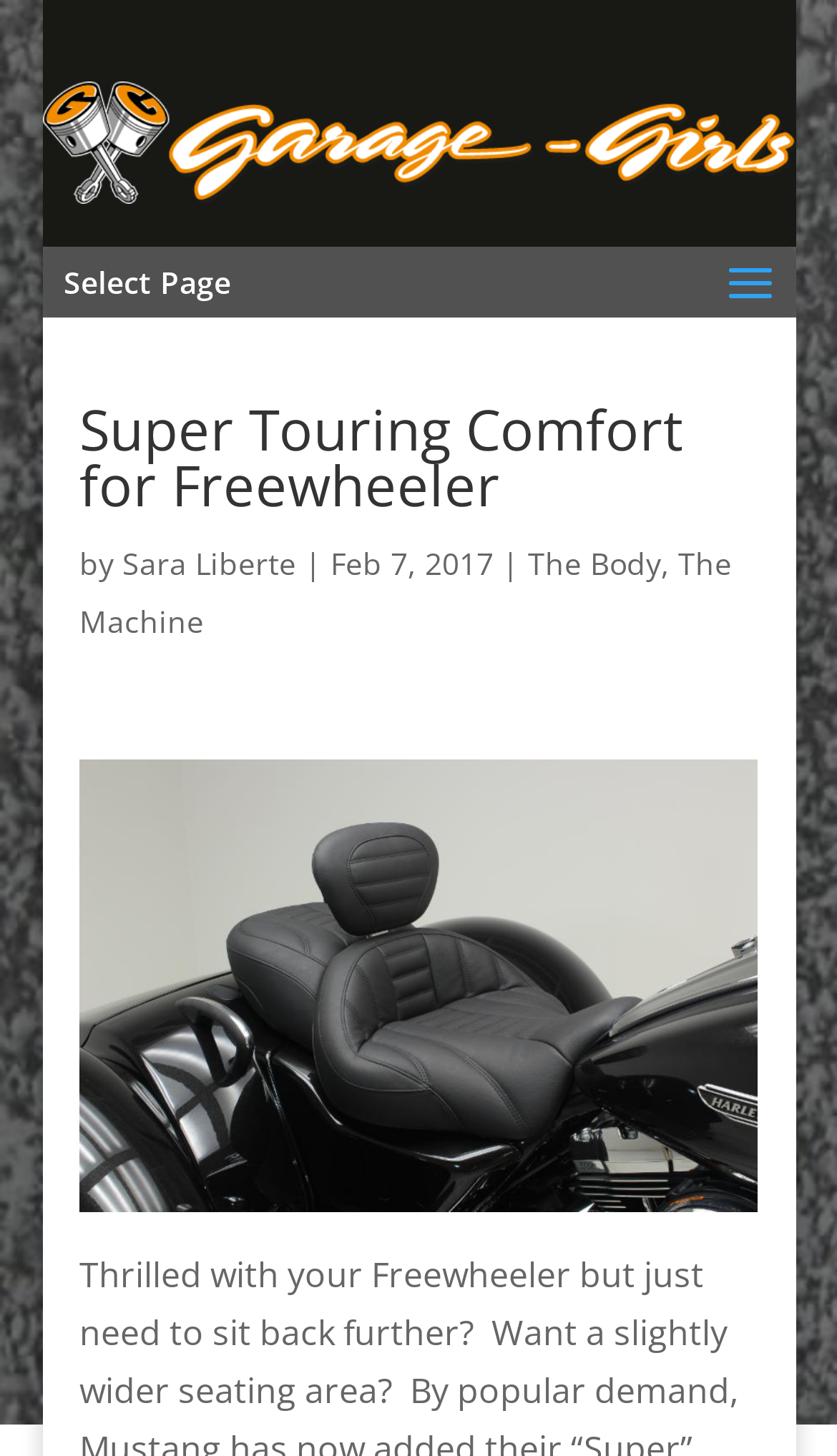What is the name of the website?
Please answer the question as detailed as possible based on the image.

I found the name of the website by looking at the top of the webpage, where the logo and title of the website are typically located. The image and link with the text 'Garage Girls' suggest that this is the name of the website.